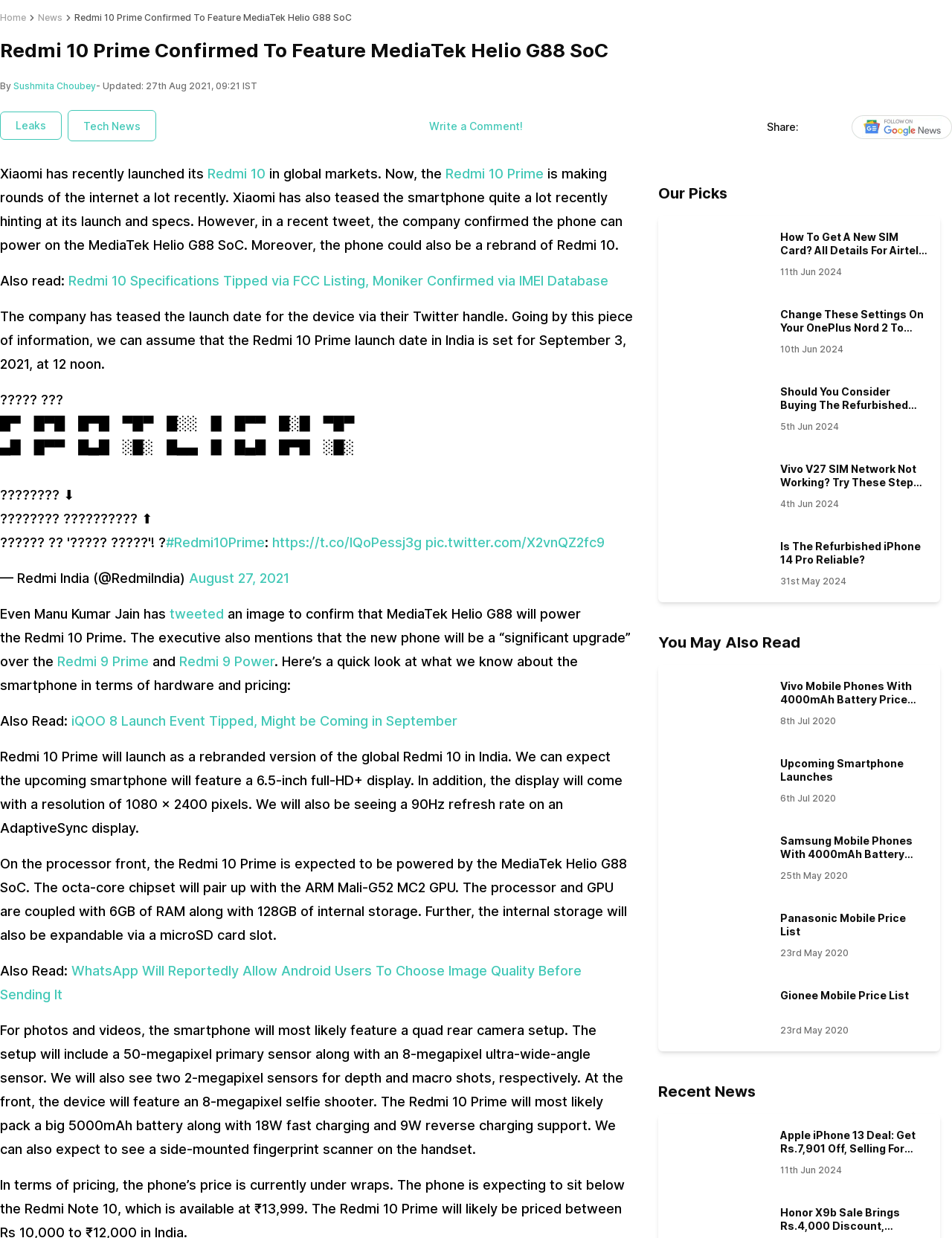Answer the question below with a single word or a brief phrase: 
What is the expected battery capacity of the Redmi 10 Prime?

5000mAh